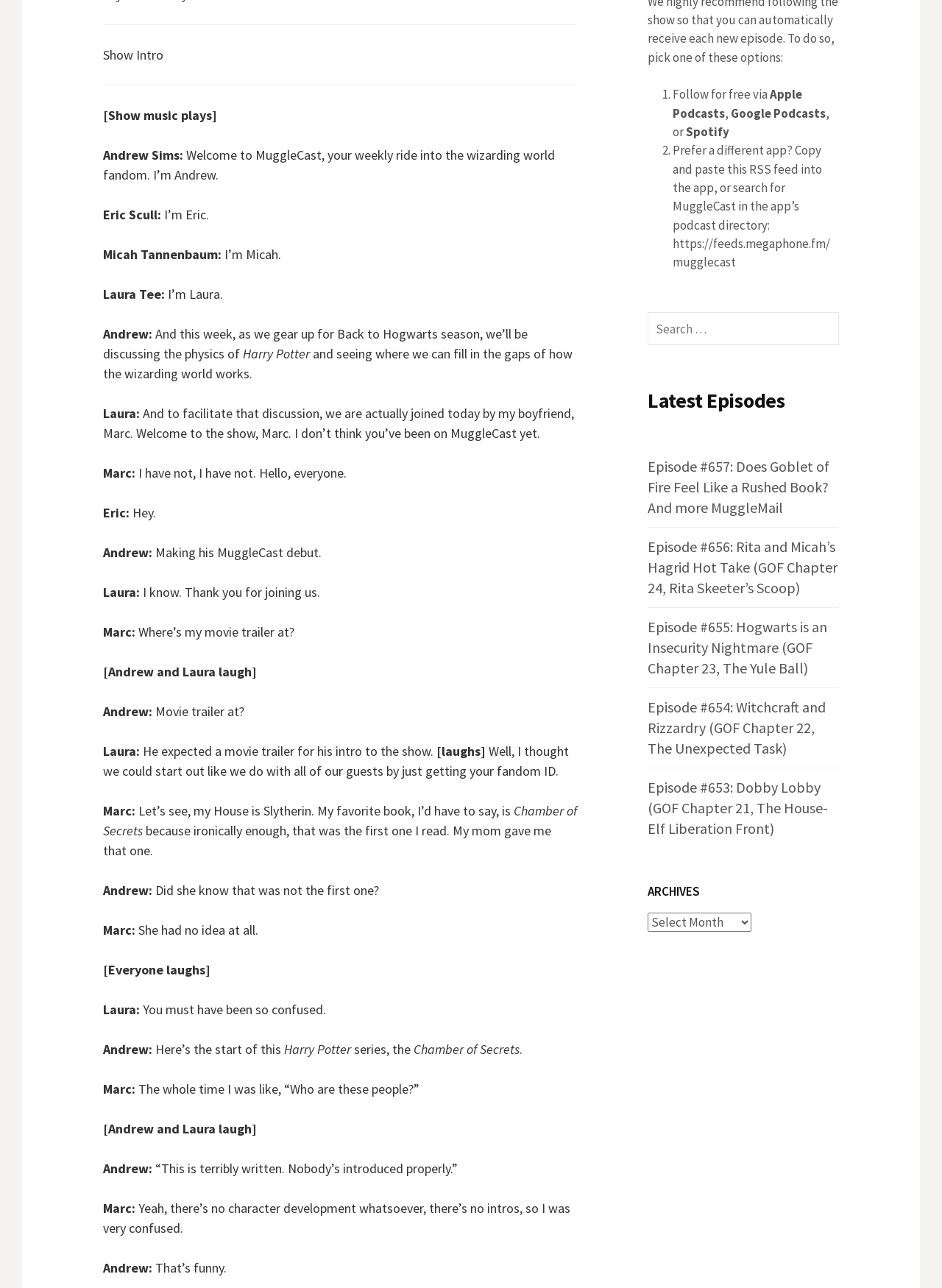Given the element description Conferences, predict the bounding box coordinates for the UI element in the webpage screenshot. The format should be (top-left x, top-left y, bottom-right x, bottom-right y), and the values should be between 0 and 1.

None